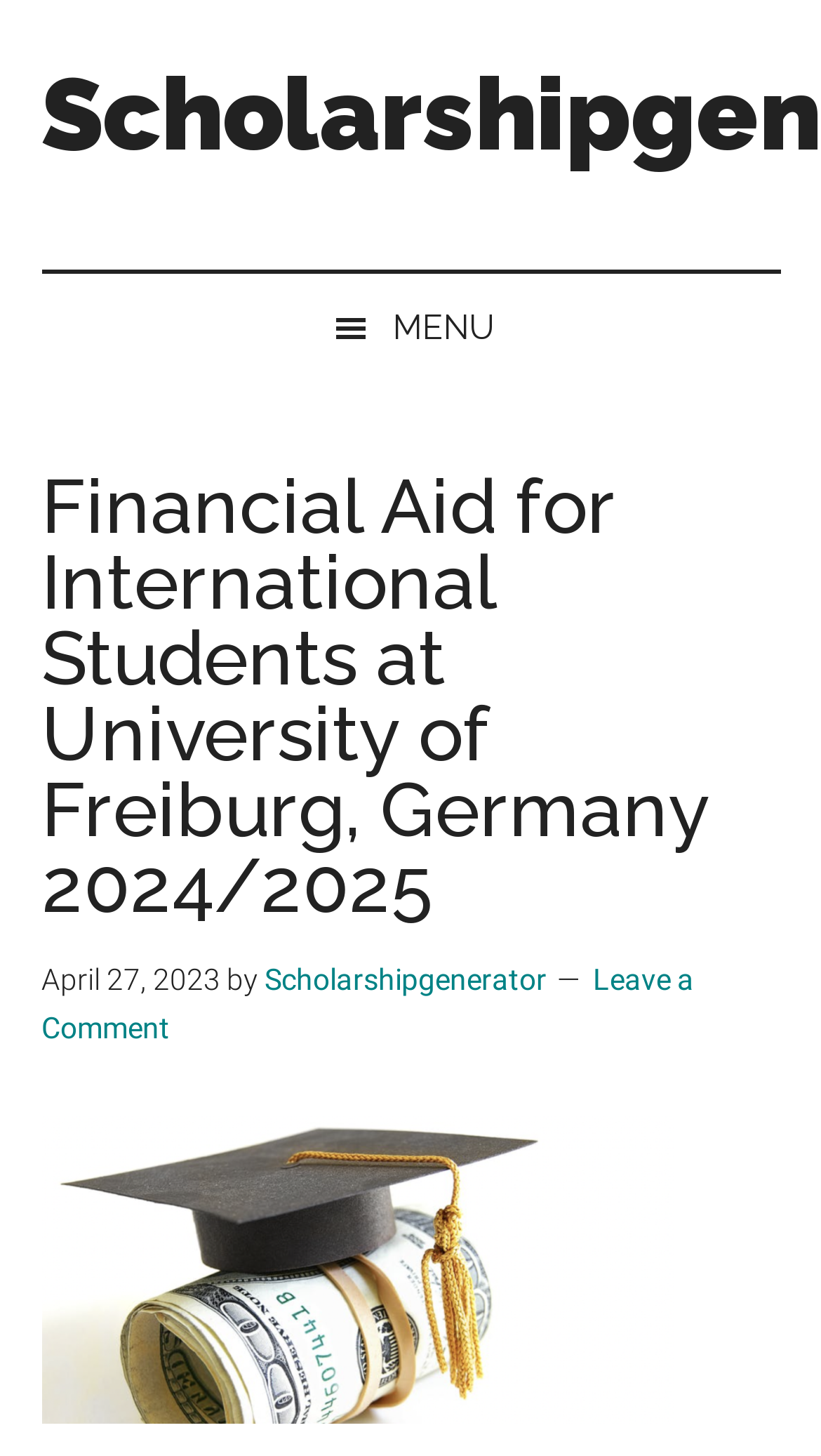Please extract the primary headline from the webpage.

Financial Aid for International Students at University of Freiburg, Germany 2024/2025